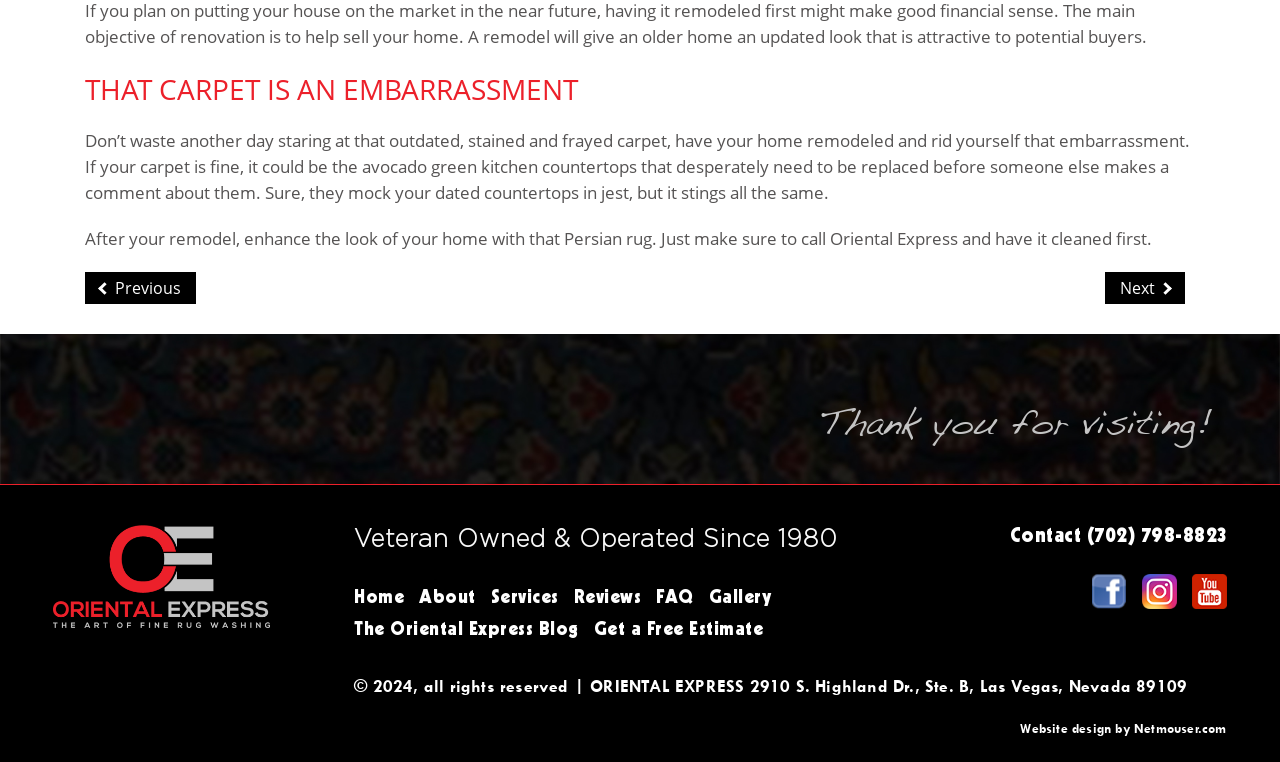Please identify the coordinates of the bounding box for the clickable region that will accomplish this instruction: "Visit the 'Home' page".

[0.277, 0.774, 0.328, 0.798]